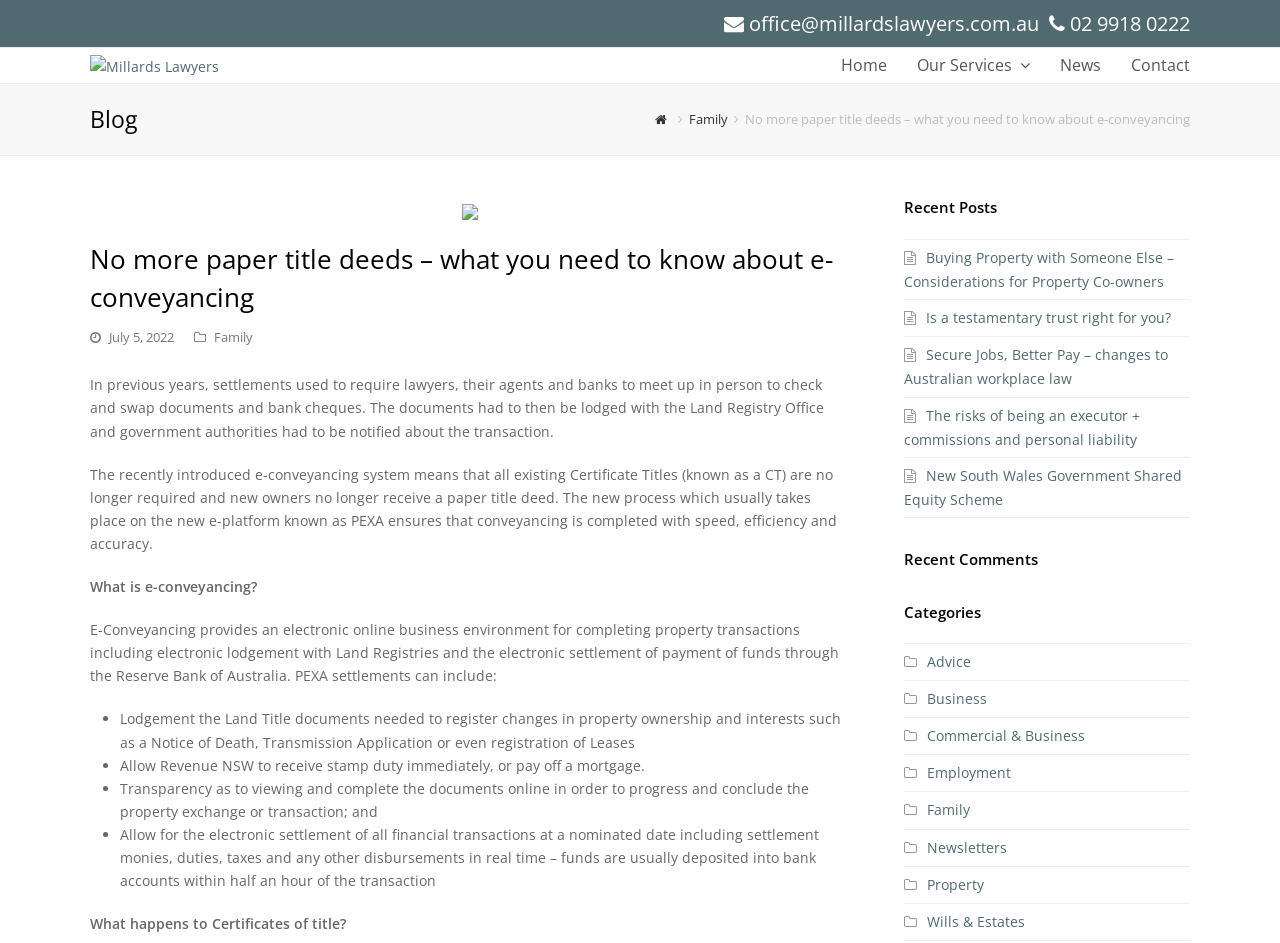Please identify the primary heading of the webpage and give its text content.

No more paper title deeds – what you need to know about e-conveyancing